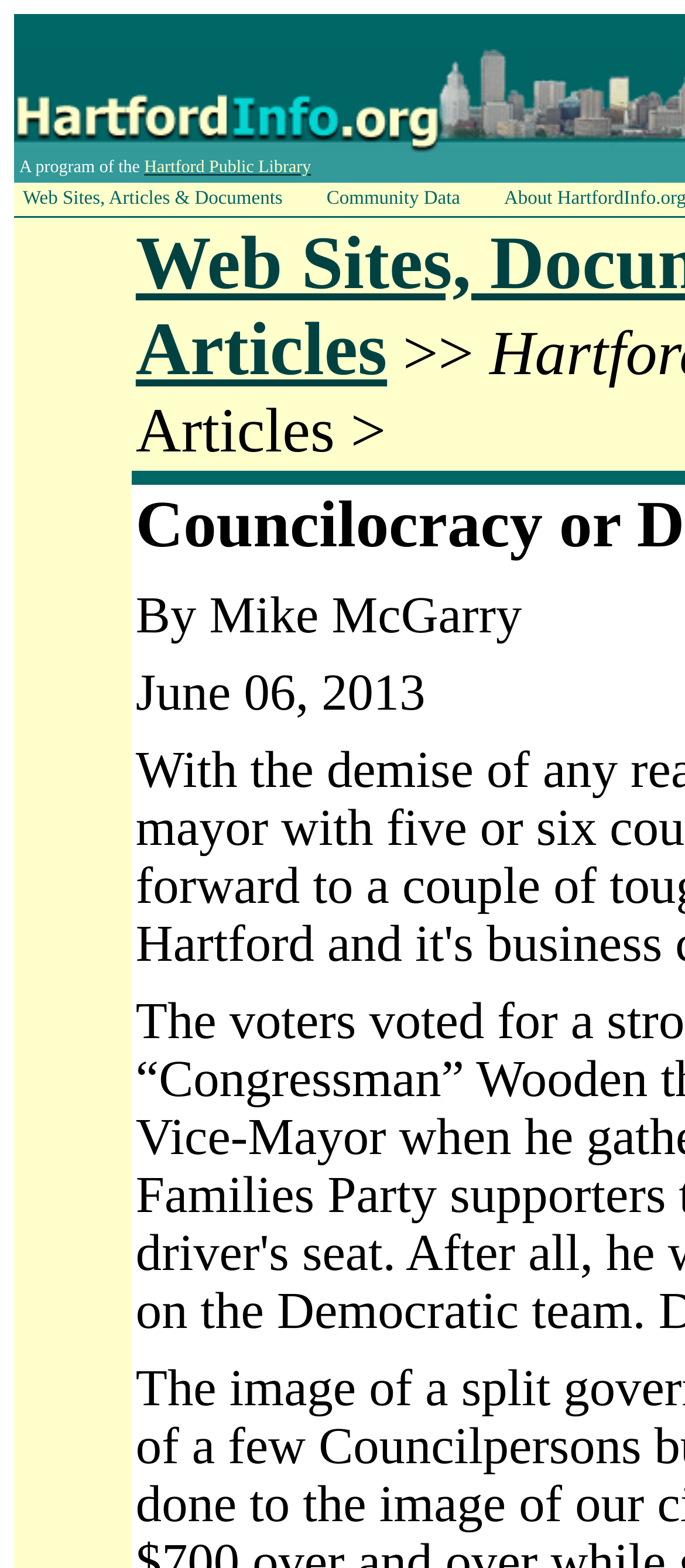Please provide a brief answer to the question using only one word or phrase: 
What is the date of the article?

June 06, 2013